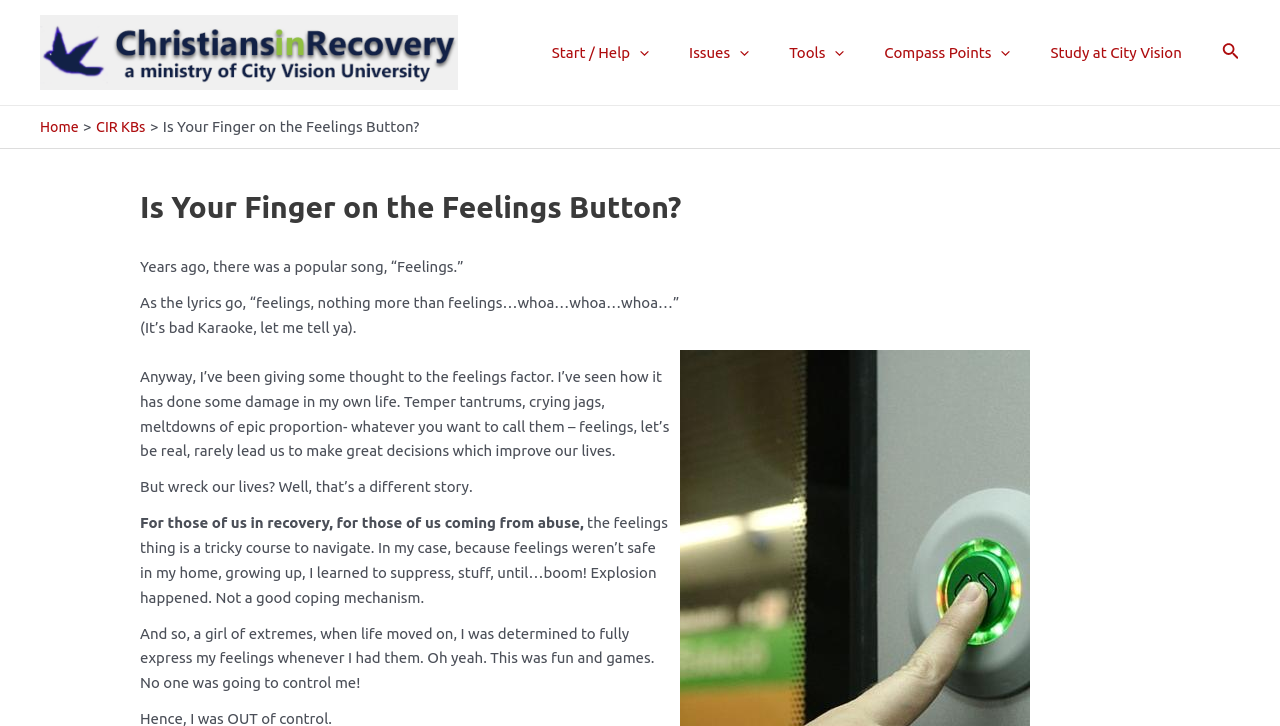Could you determine the bounding box coordinates of the clickable element to complete the instruction: "Go to the Home page"? Provide the coordinates as four float numbers between 0 and 1, i.e., [left, top, right, bottom].

[0.031, 0.163, 0.063, 0.186]